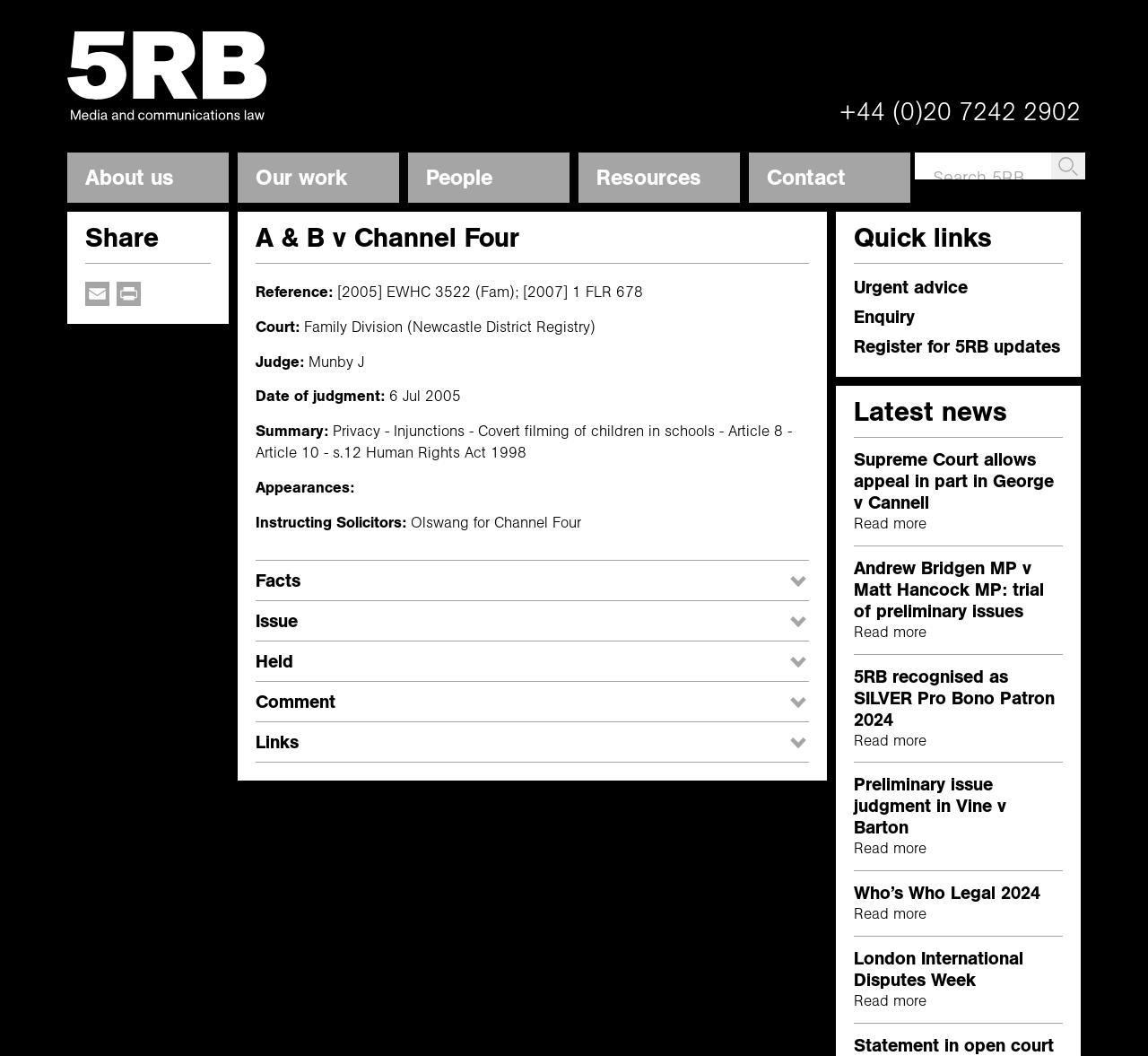Pinpoint the bounding box coordinates of the clickable element needed to complete the instruction: "Share via Email". The coordinates should be provided as four float numbers between 0 and 1: [left, top, right, bottom].

[0.074, 0.26, 0.102, 0.29]